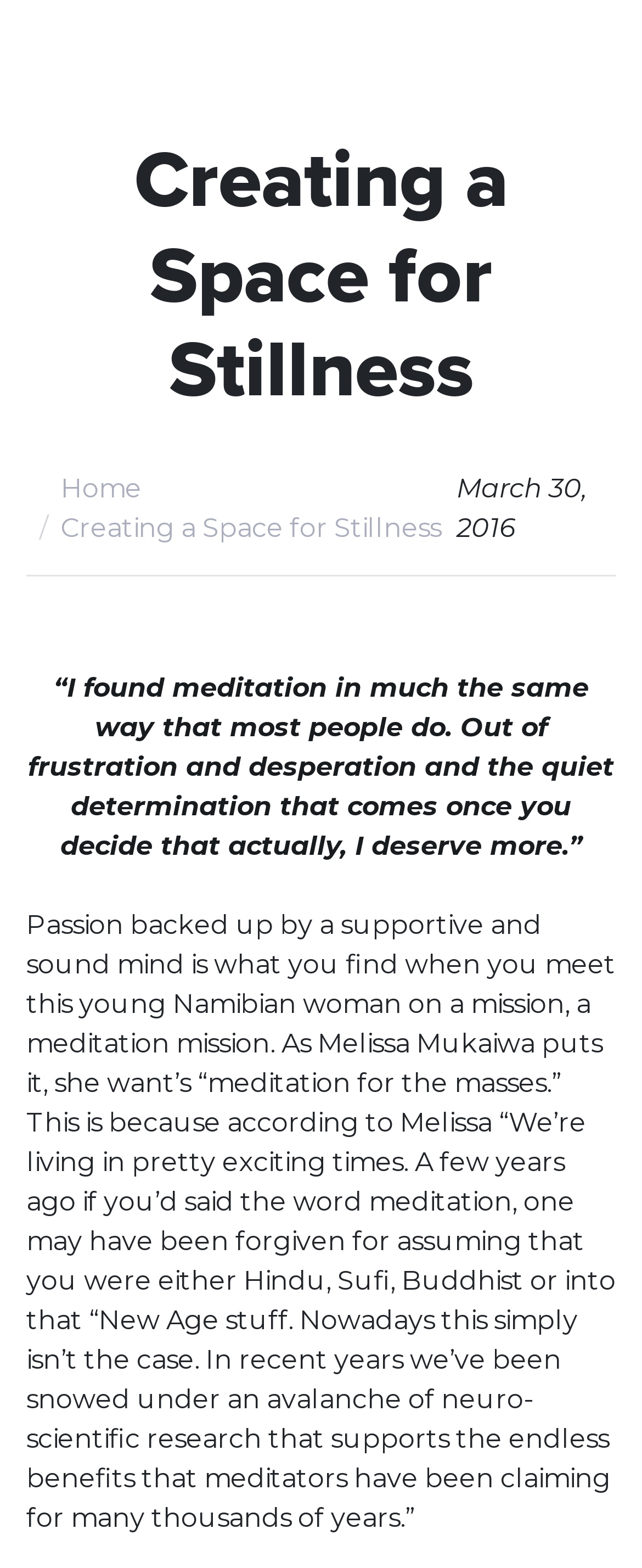Please reply with a single word or brief phrase to the question: 
What is the name of the website?

99FM - Your Inspiration Station